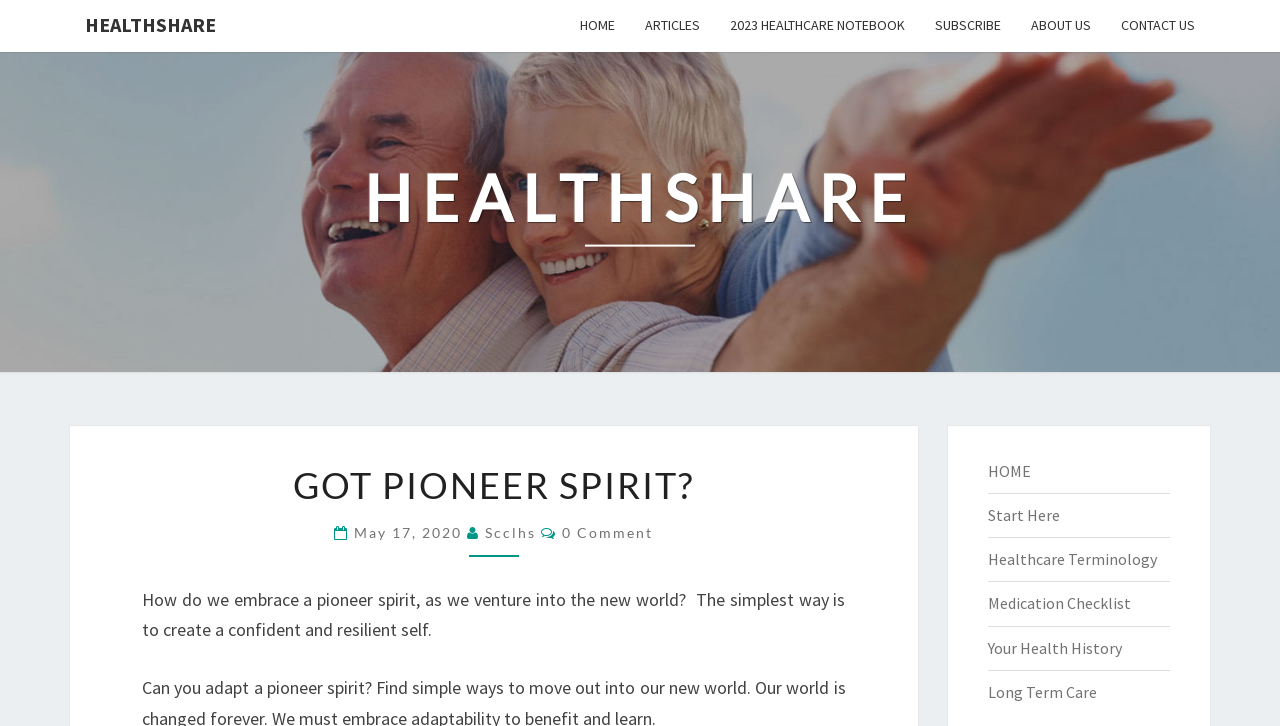Respond with a single word or short phrase to the following question: 
What is the purpose of the 'Medication Checklist' resource?

To track medications